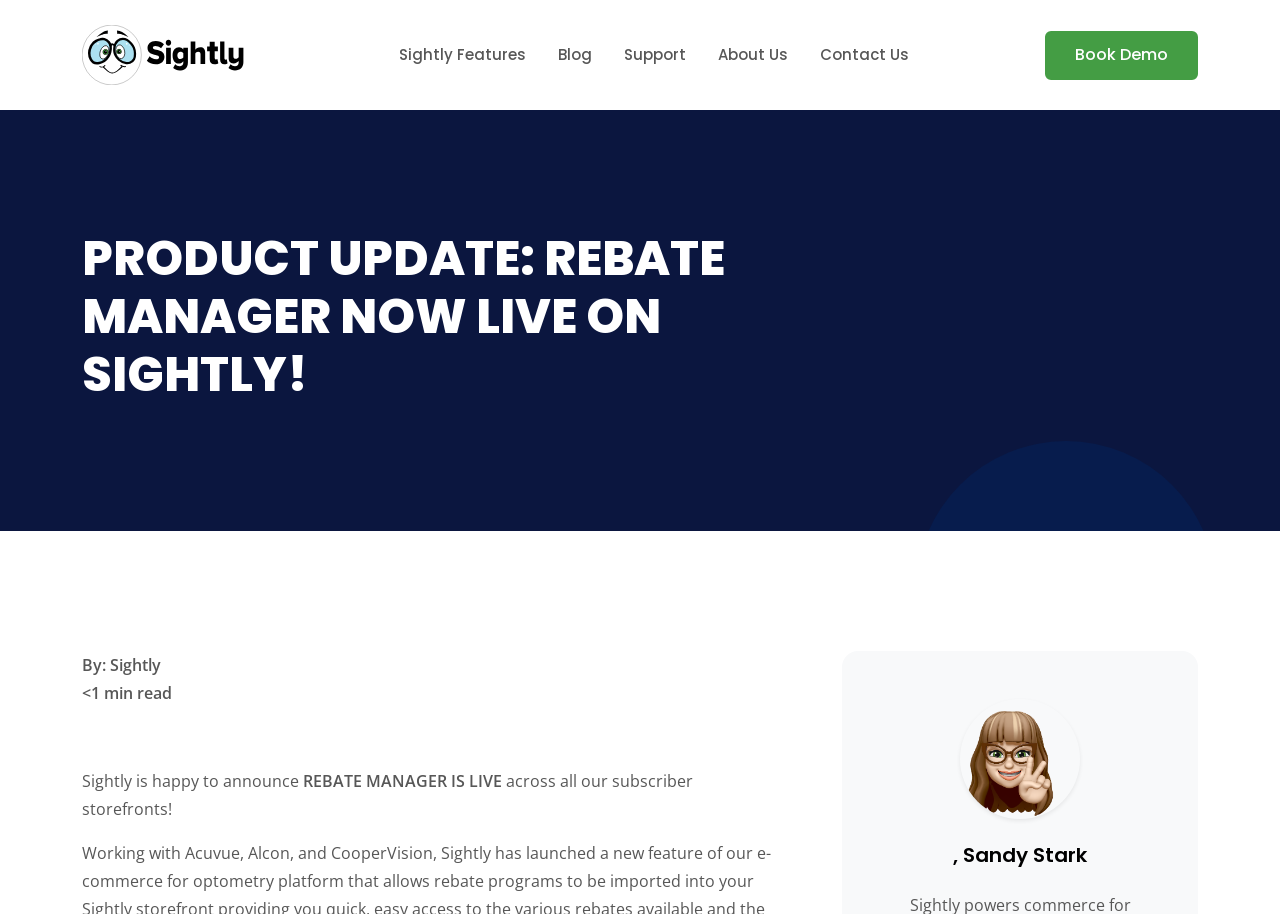Please reply with a single word or brief phrase to the question: 
Who is the author of the blog post?

Sandy Stark